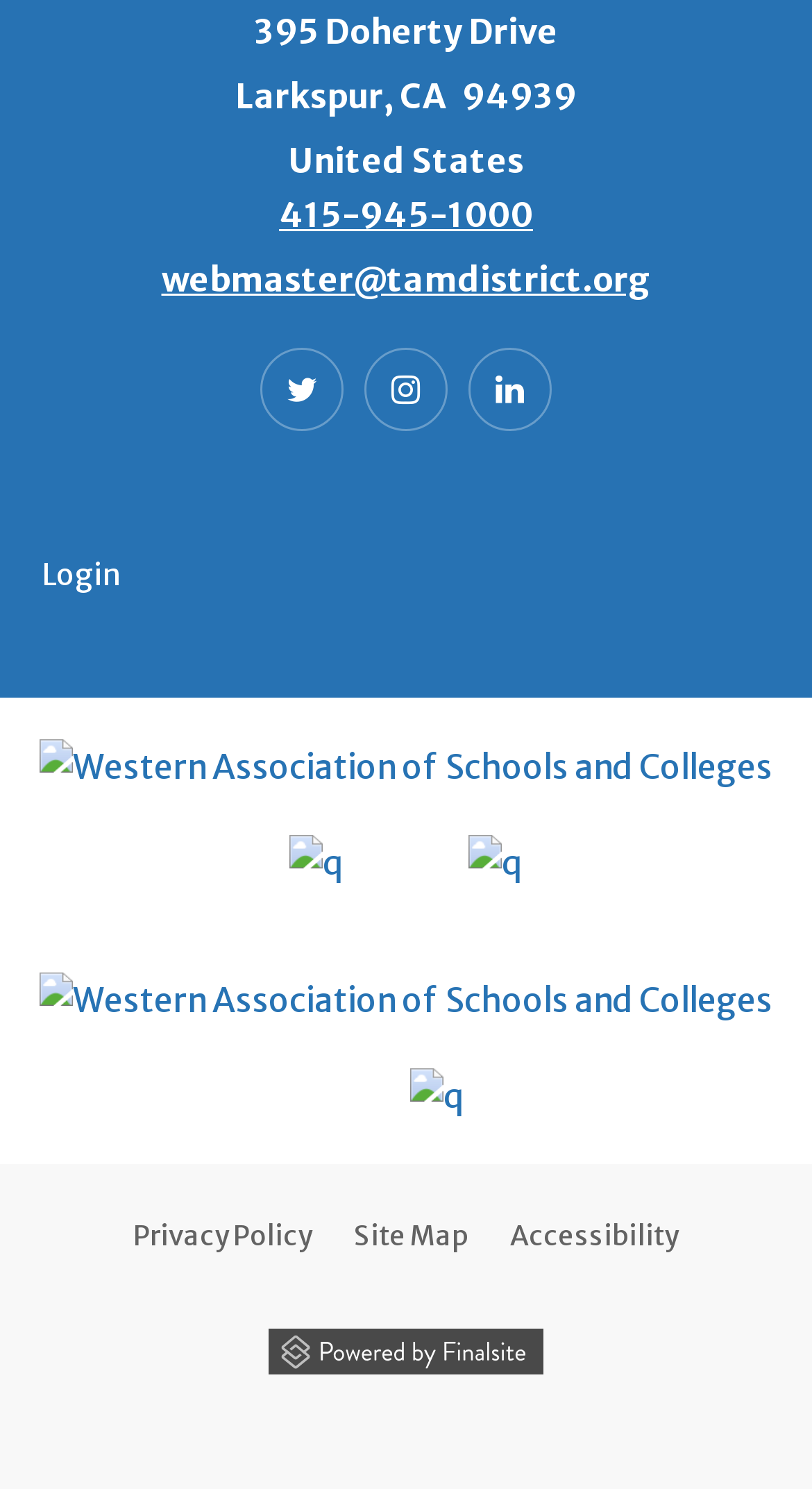Please mark the clickable region by giving the bounding box coordinates needed to complete this instruction: "Visit the Login page".

[0.051, 0.359, 0.949, 0.413]